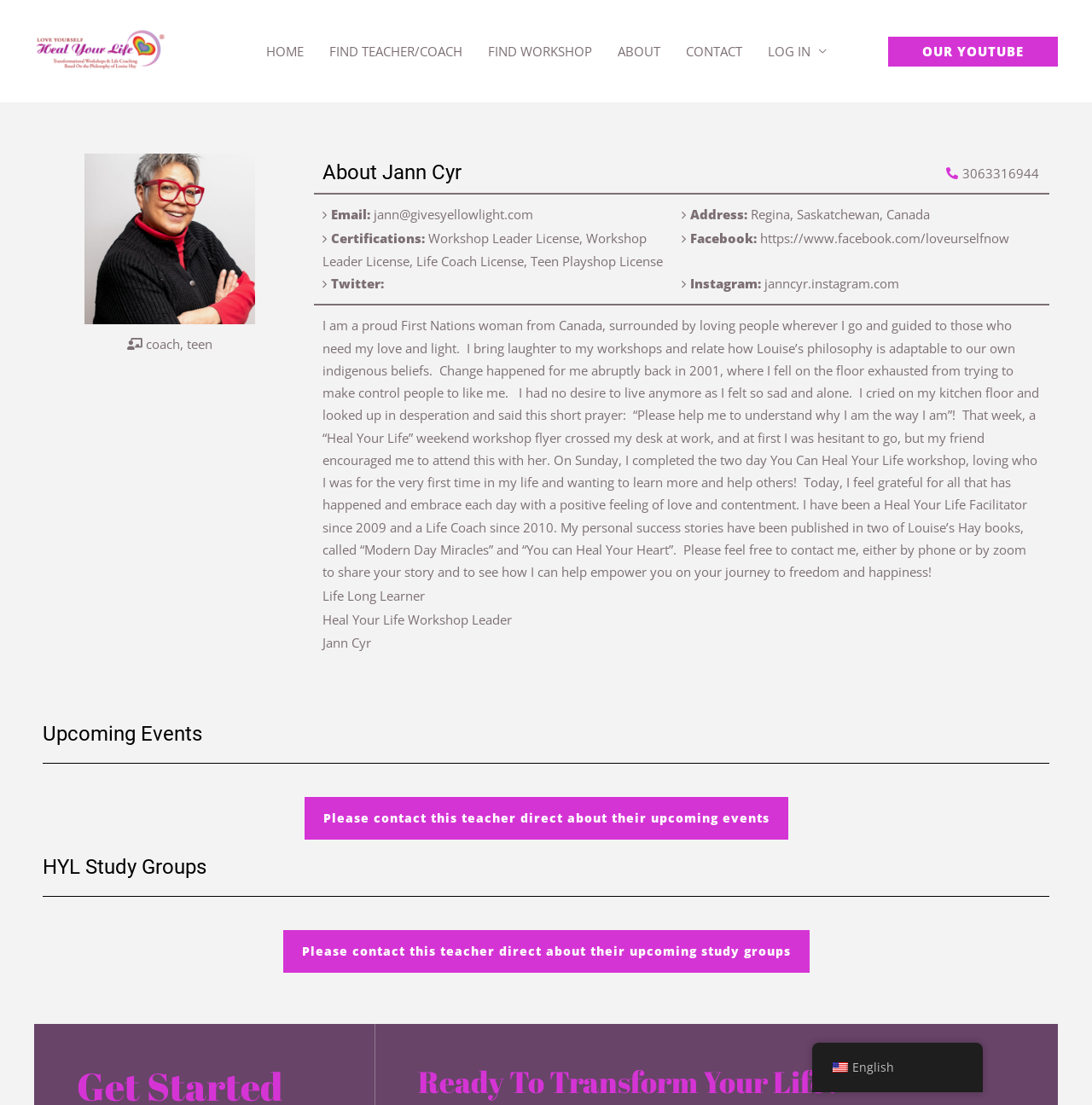What is the phone number of the coach?
Give a detailed response to the question by analyzing the screenshot.

I found the answer by looking at the StaticText element with the text '3063316944' which is located at [0.881, 0.149, 0.952, 0.164]. This text is likely to be the phone number of the coach since it is located near other contact information such as the email address.